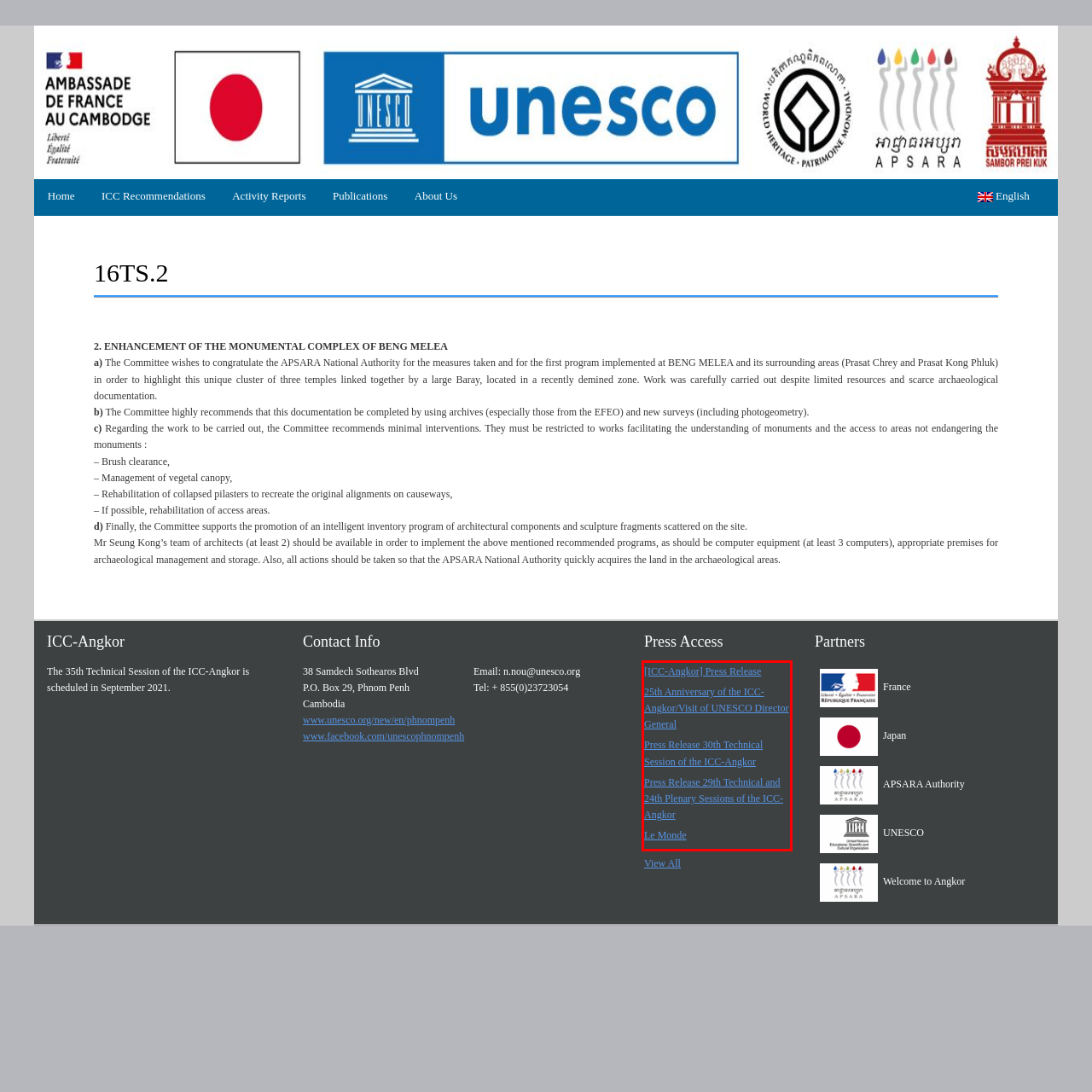By examining the provided screenshot of a webpage, recognize the text within the red bounding box and generate its text content.

[ICC-Angkor] Press Release 25th Anniversary of the ICC-Angkor/Visit of UNESCO Director General Press Release 30th Technical Session of the ICC-Angkor Press Release 29th Technical and 24th Plenary Sessions of the ICC-Angkor Le Monde